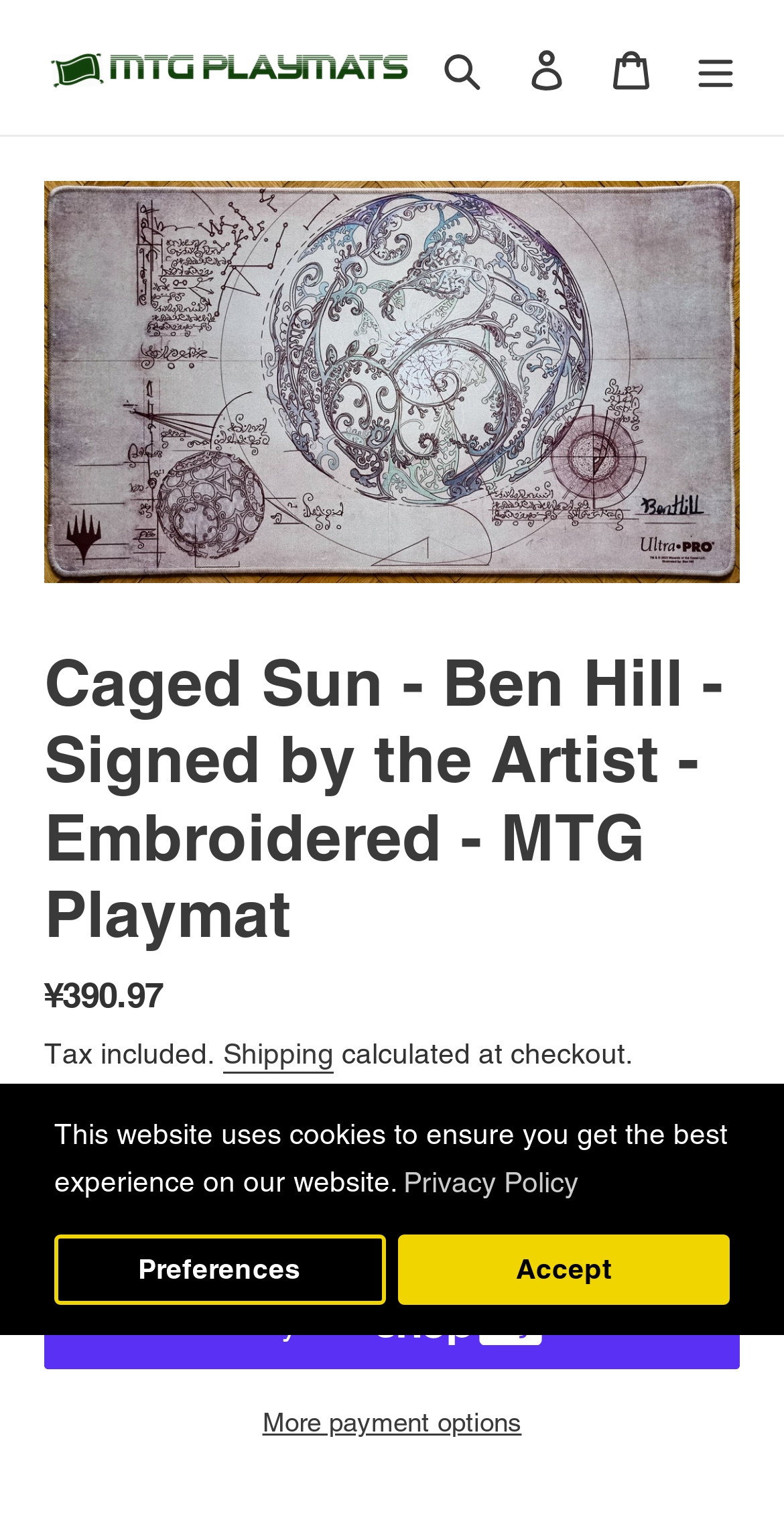What is the regular price of the playmat?
Give a detailed explanation using the information visible in the image.

The regular price of the playmat can be found in the description list detail element on the webpage, which is '¥390.97'.